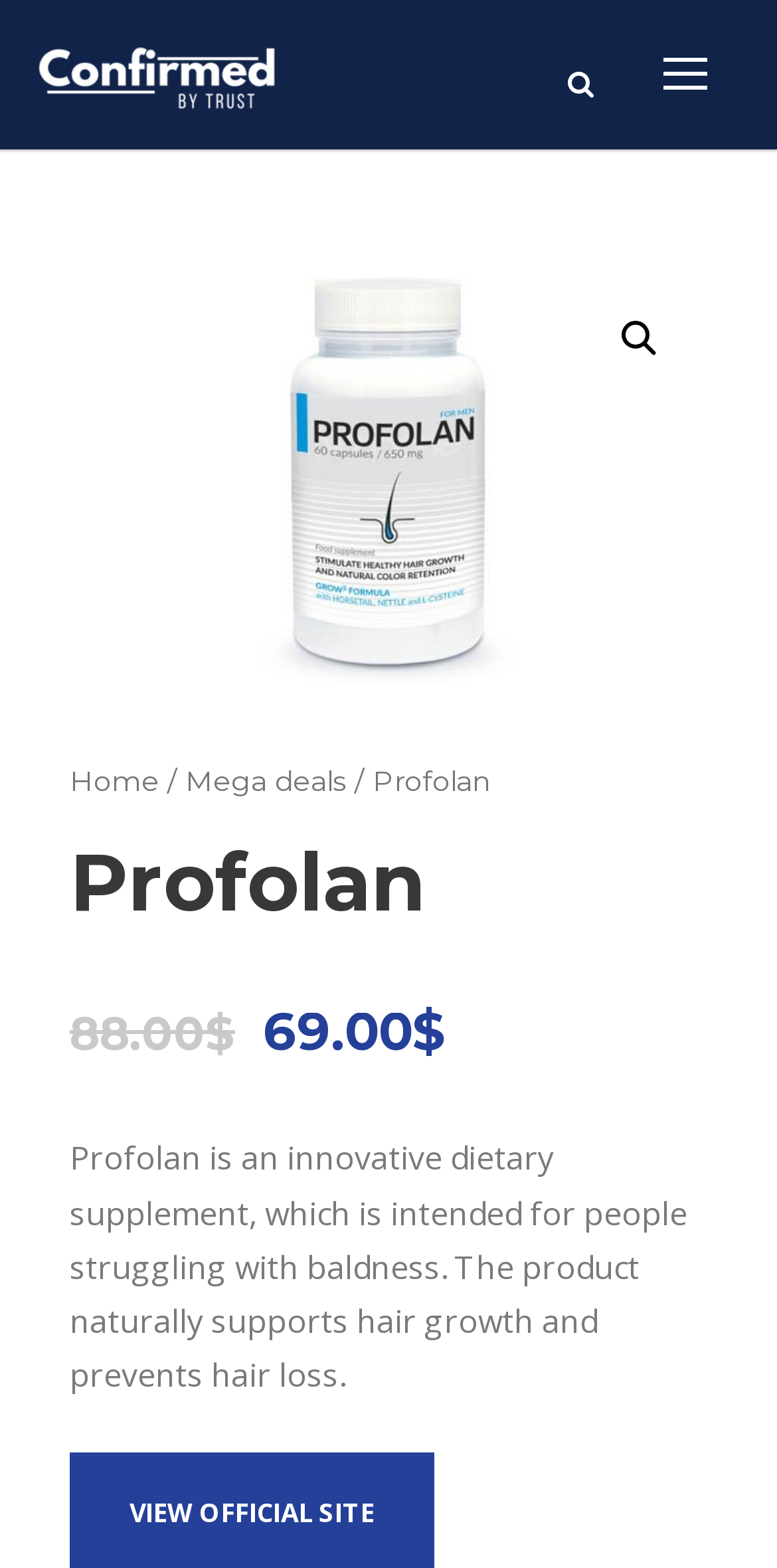Use one word or a short phrase to answer the question provided: 
What is the price of Profolan?

69.00